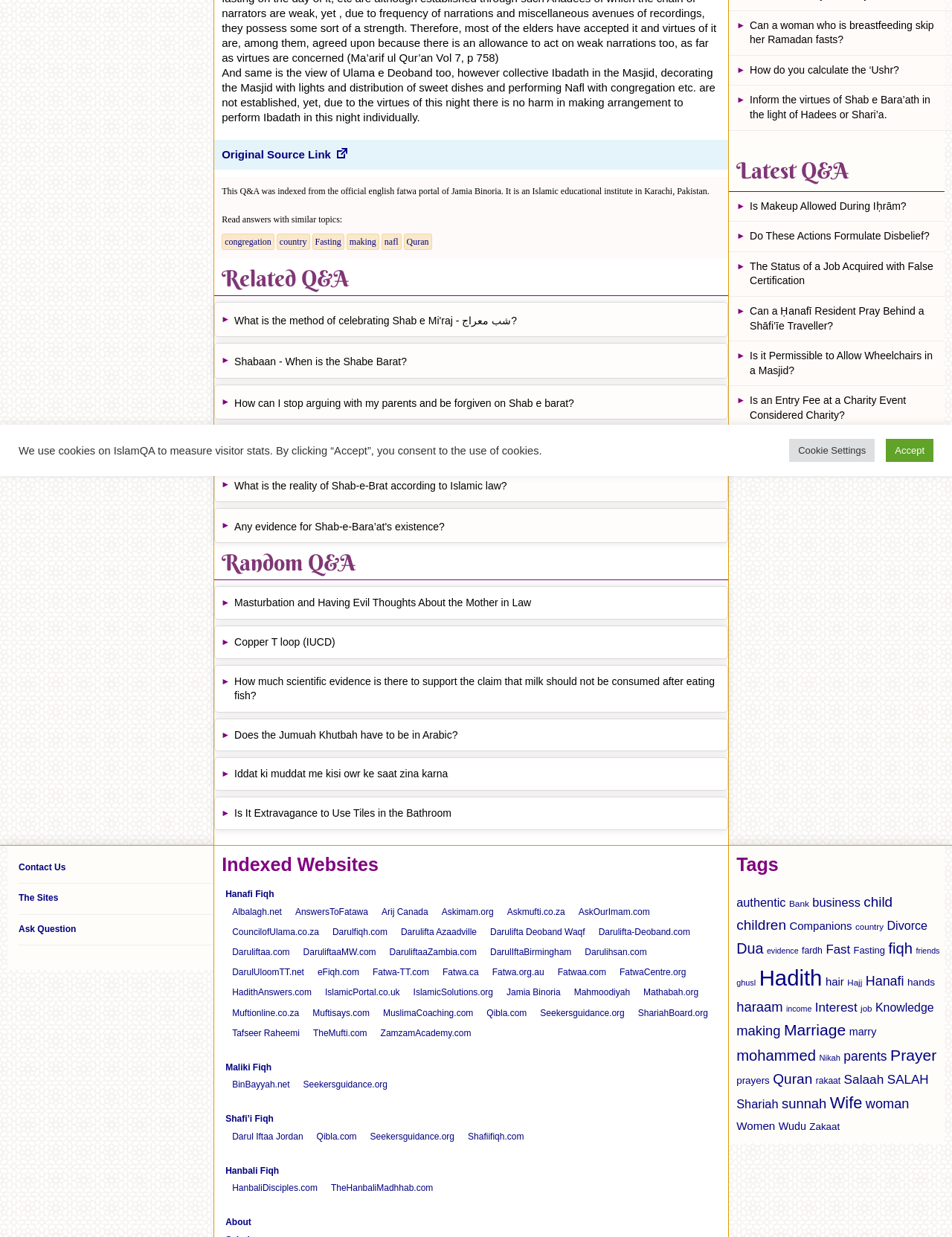Can you find the bounding box coordinates for the UI element given this description: "Any evidence for Shab-e-Bara’at's existence?"? Provide the coordinates as four float numbers between 0 and 1: [left, top, right, bottom].

[0.246, 0.416, 0.763, 0.436]